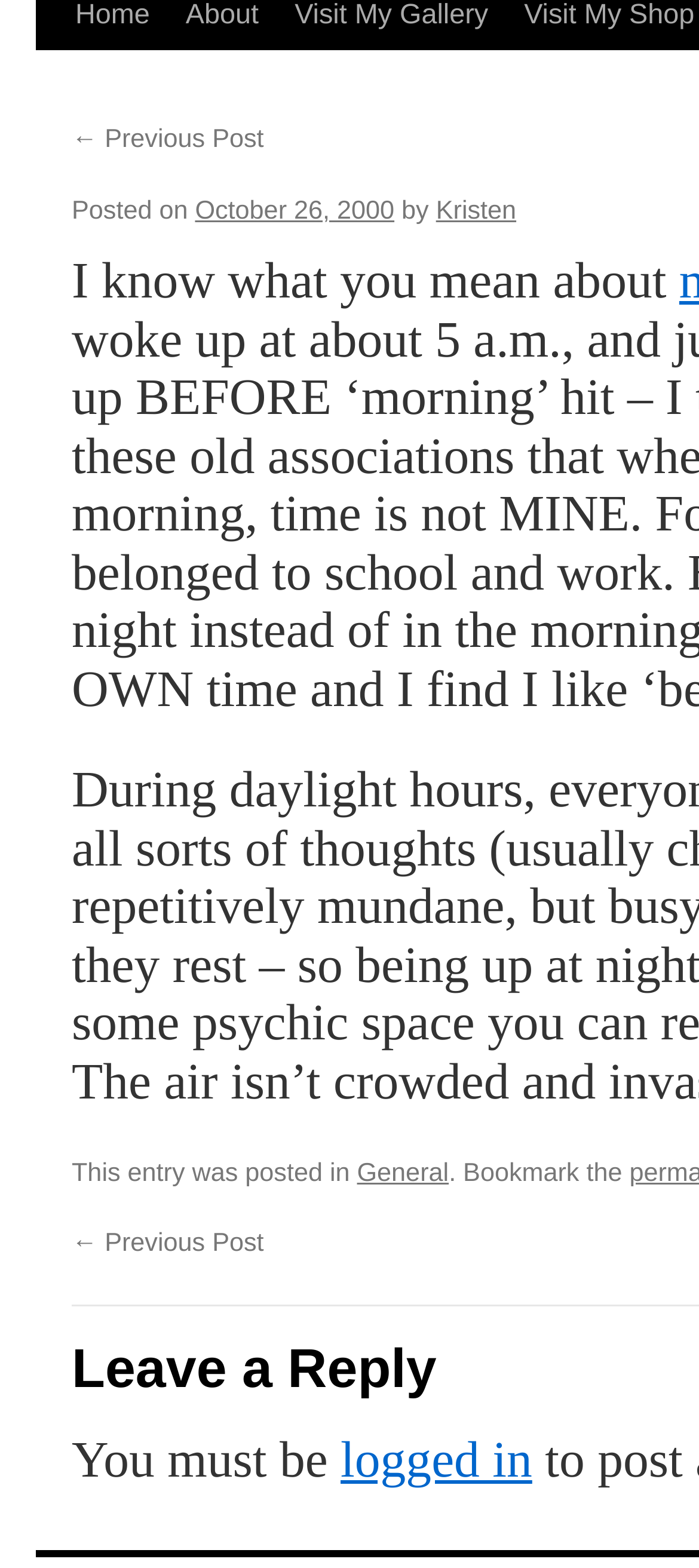Using the element description ← Previous Post, predict the bounding box coordinates for the UI element. Provide the coordinates in (top-left x, top-left y, bottom-right x, bottom-right y) format with values ranging from 0 to 1.

[0.103, 0.123, 0.377, 0.142]